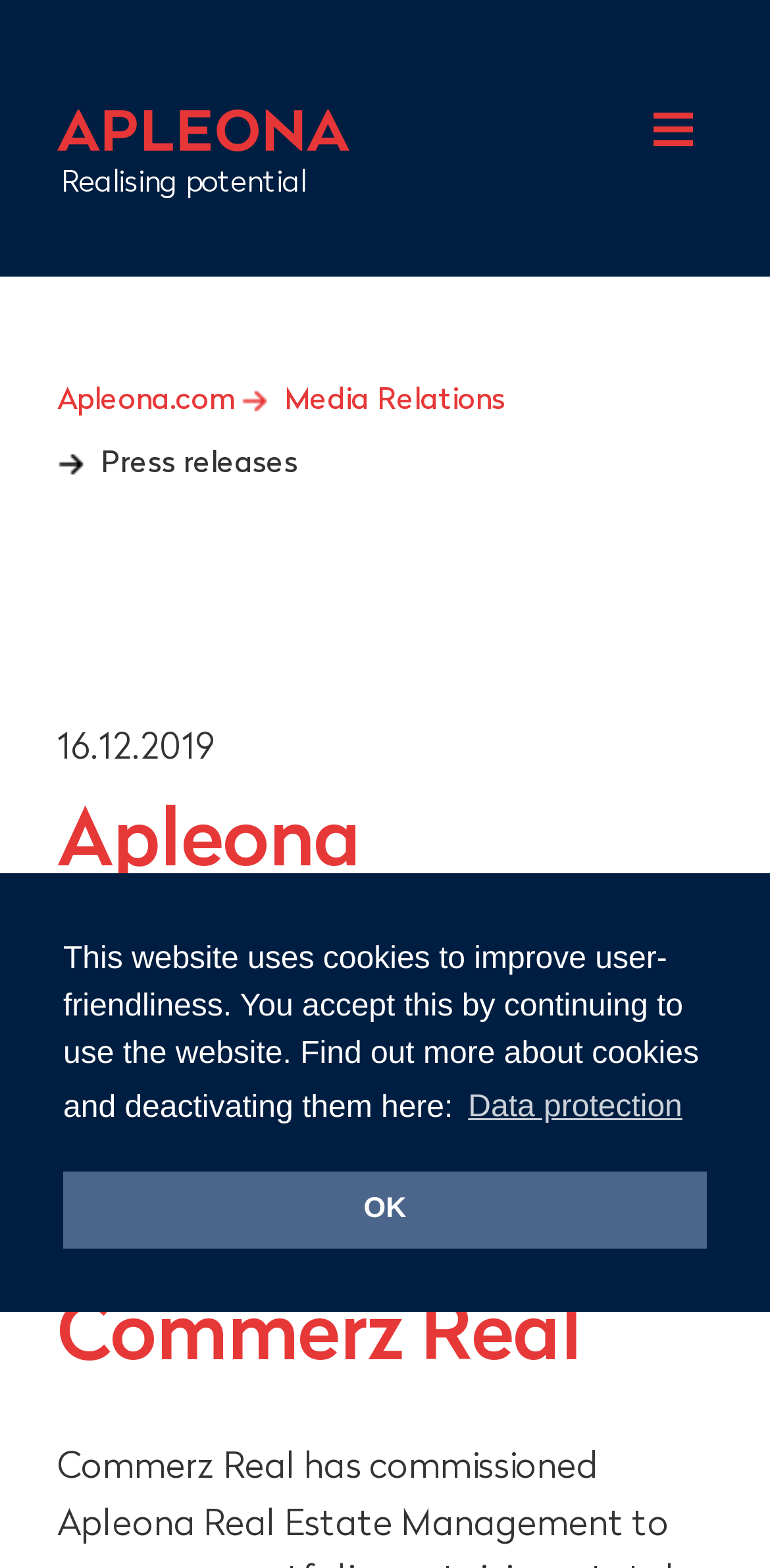What is the name of the website's logo?
Observe the image and answer the question with a one-word or short phrase response.

Apleona - Logo